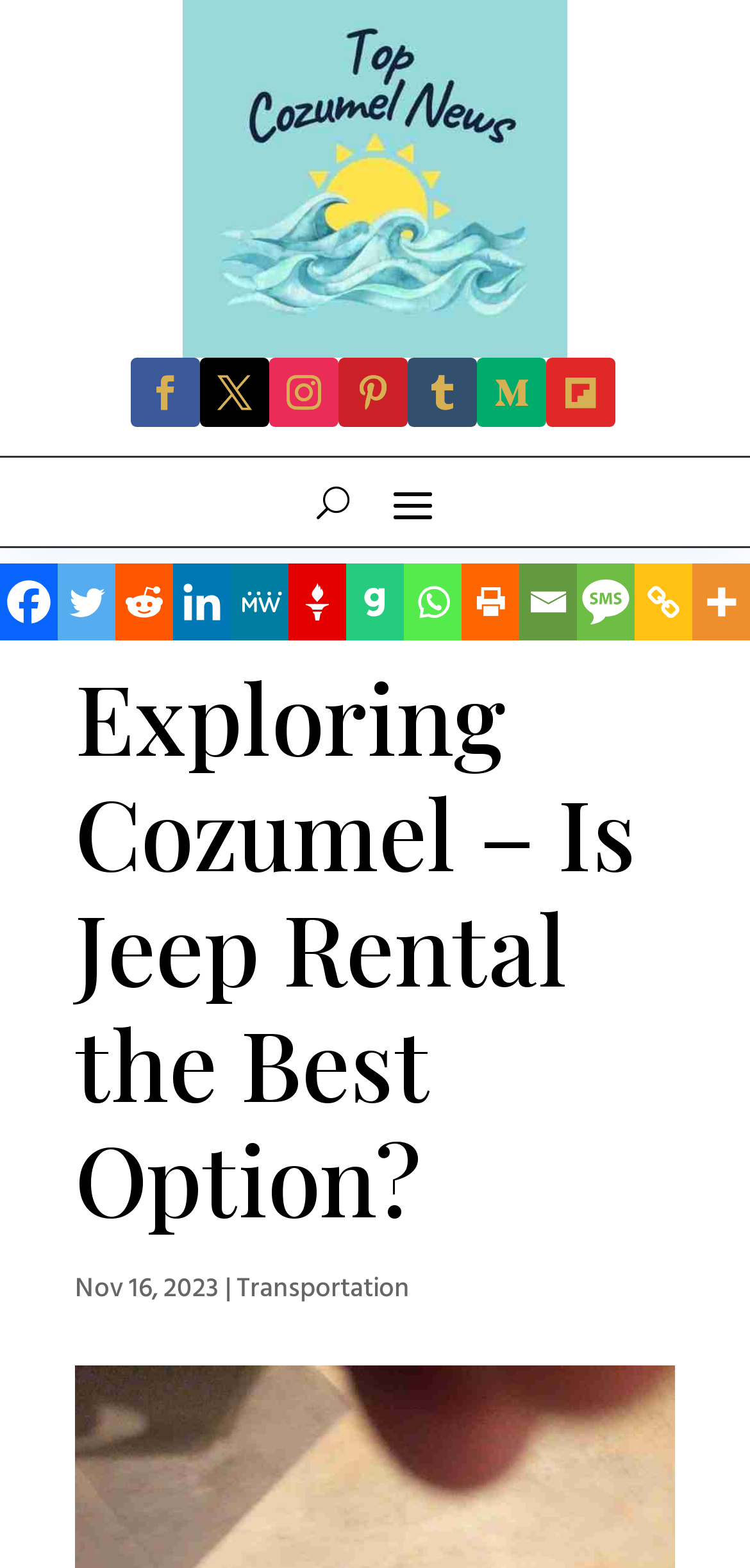Provide the bounding box coordinates, formatted as (top-left x, top-left y, bottom-right x, bottom-right y), with all values being floating point numbers between 0 and 1. Identify the bounding box of the UI element that matches the description: aria-label="MeWe" title="MeWe"

[0.308, 0.359, 0.385, 0.408]